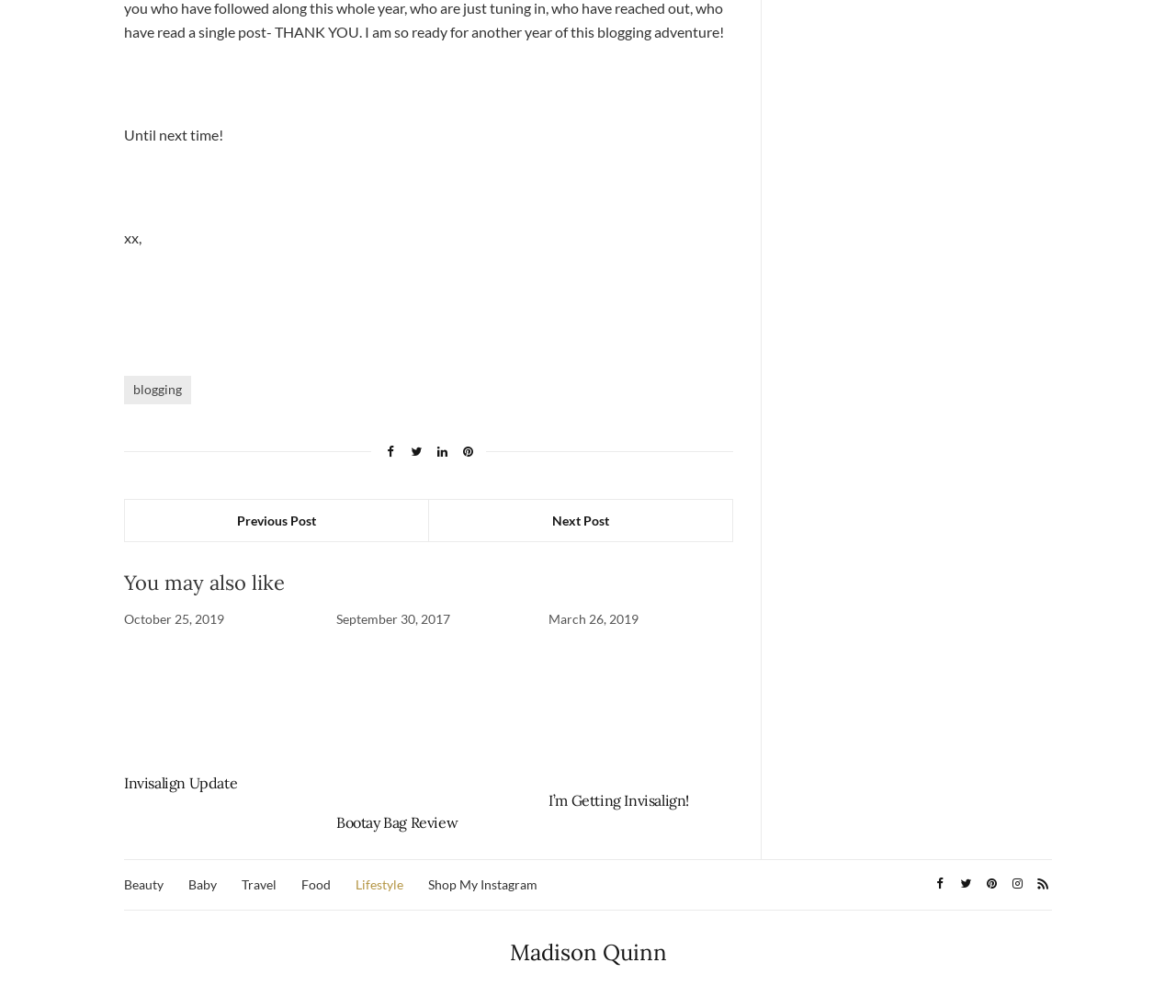Can you determine the bounding box coordinates of the area that needs to be clicked to fulfill the following instruction: "View 'Madison Quinn'"?

[0.129, 0.93, 0.871, 0.959]